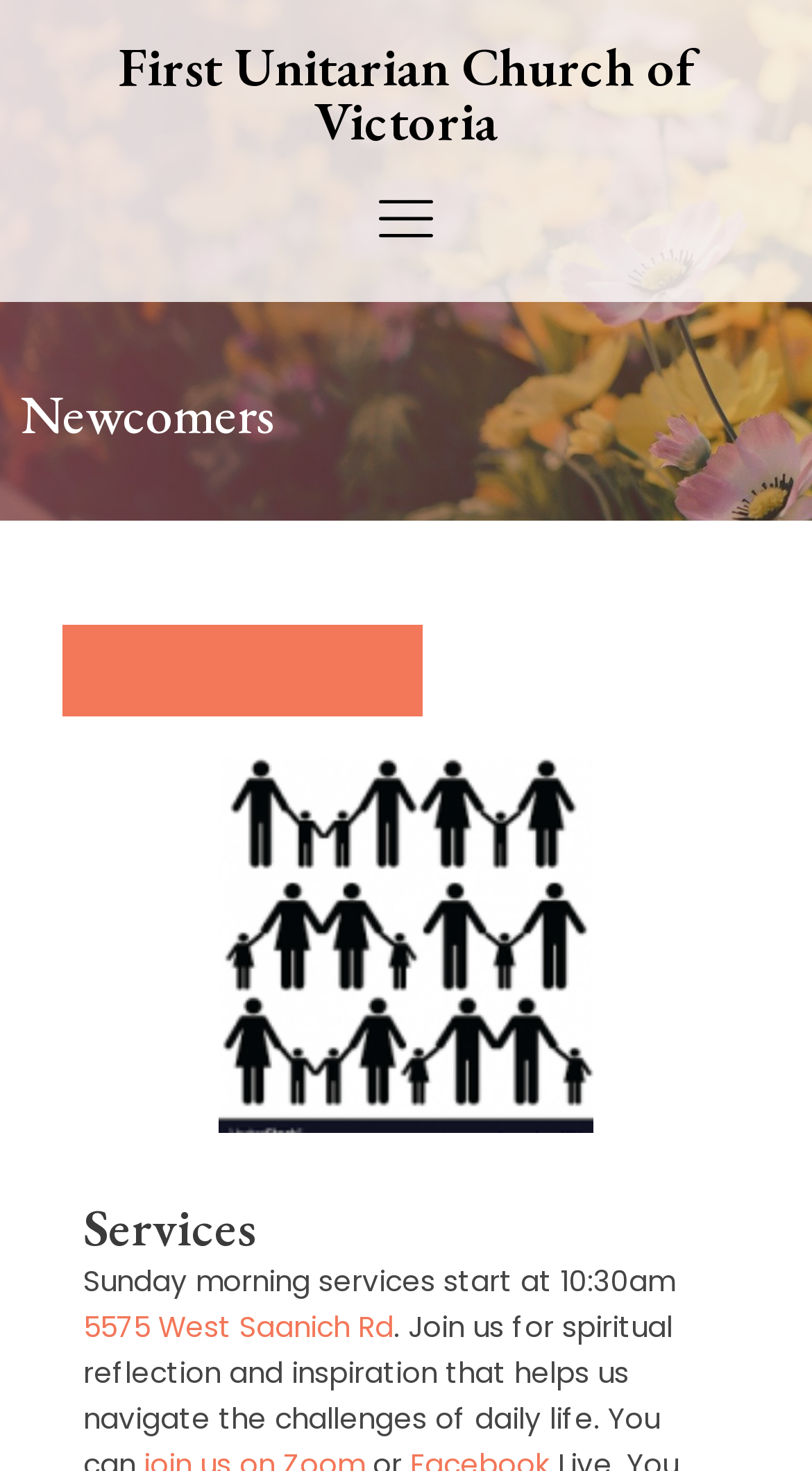Provide the bounding box coordinates in the format (top-left x, top-left y, bottom-right x, bottom-right y). All values are floating point numbers between 0 and 1. Determine the bounding box coordinate of the UI element described as: First Unitarian Church of Victoria

[0.145, 0.021, 0.855, 0.106]